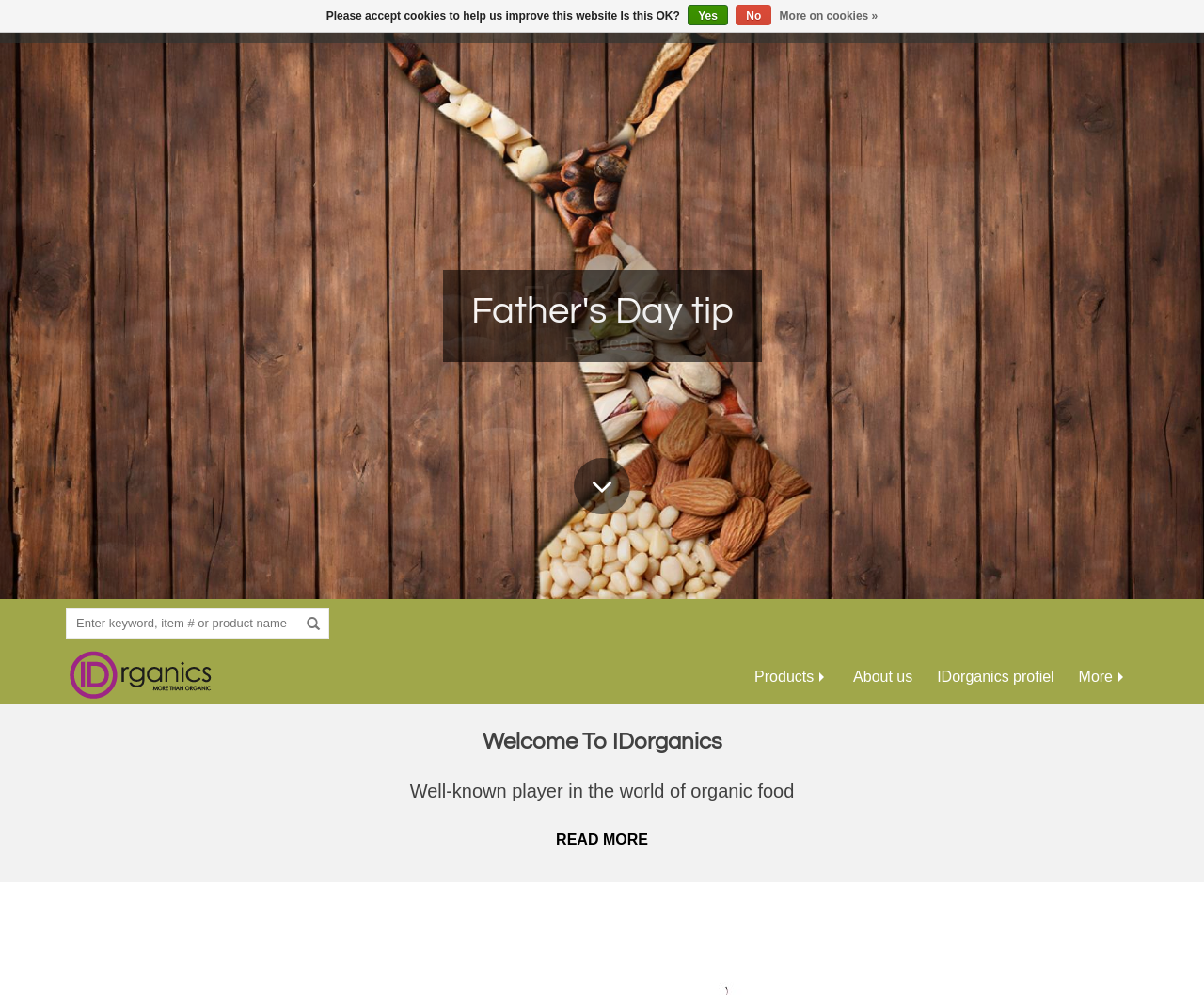Bounding box coordinates are specified in the format (top-left x, top-left y, bottom-right x, bottom-right y). All values are floating point numbers bounded between 0 and 1. Please provide the bounding box coordinate of the region this sentence describes: IDorganics profiel

[0.77, 0.652, 0.884, 0.708]